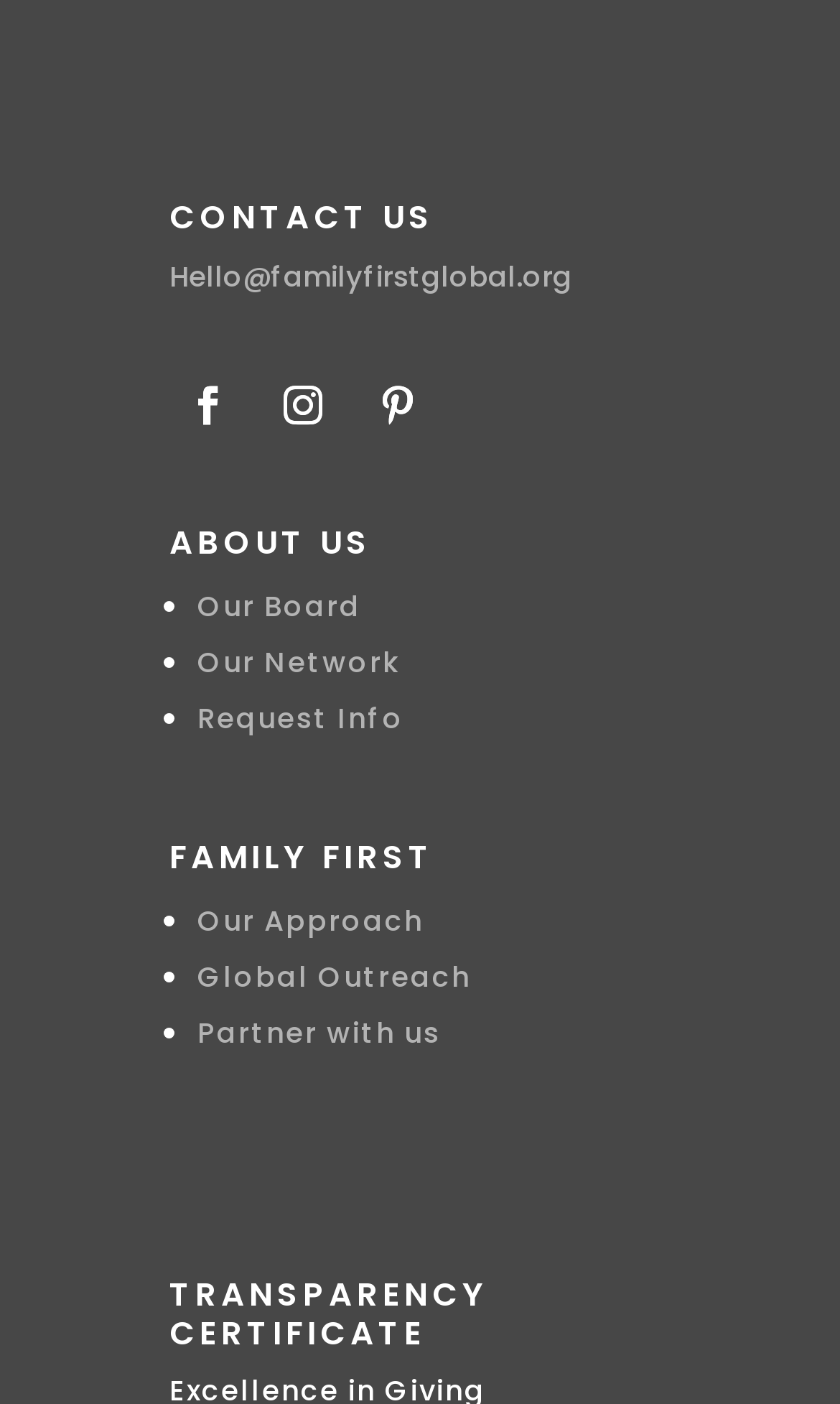Please find the bounding box for the UI component described as follows: "Follow".

[0.428, 0.26, 0.52, 0.316]